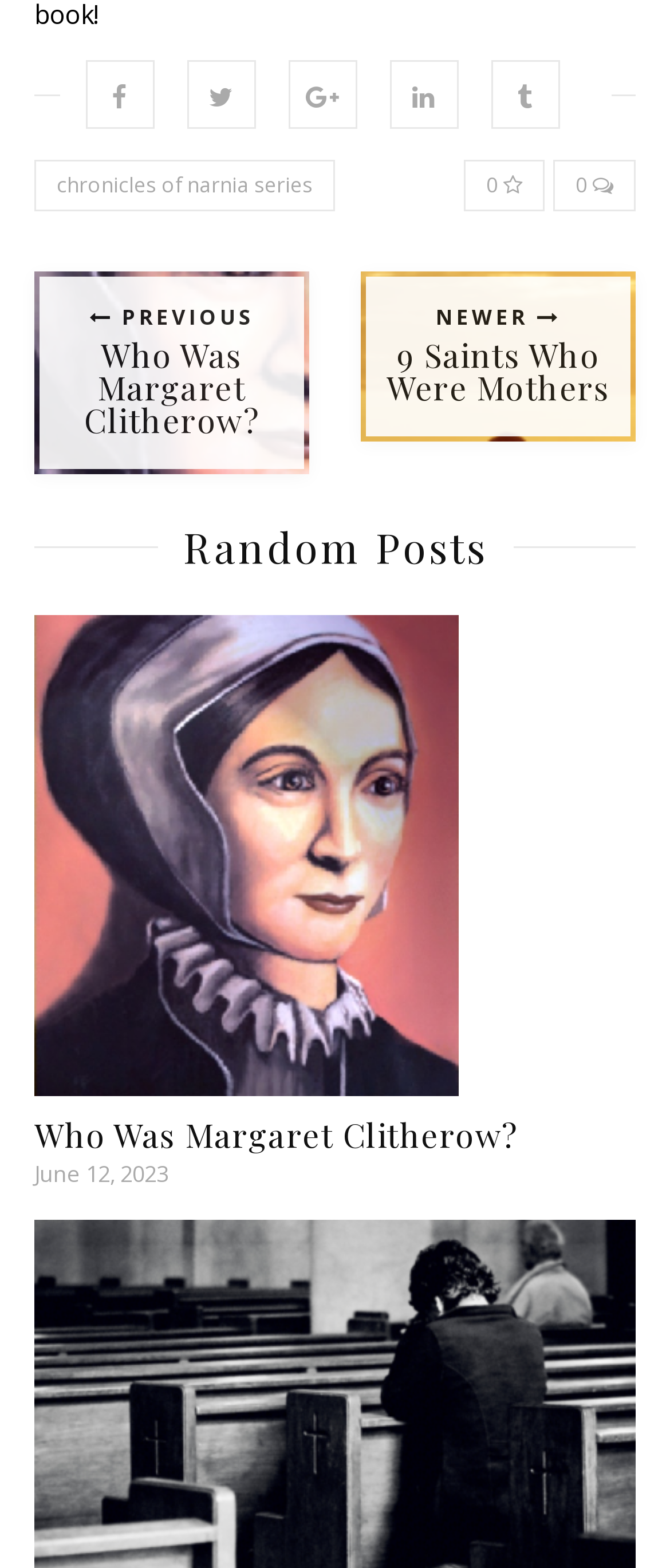Please identify the bounding box coordinates of the region to click in order to complete the given instruction: "check the date of the post". The coordinates should be four float numbers between 0 and 1, i.e., [left, top, right, bottom].

[0.051, 0.739, 0.251, 0.758]